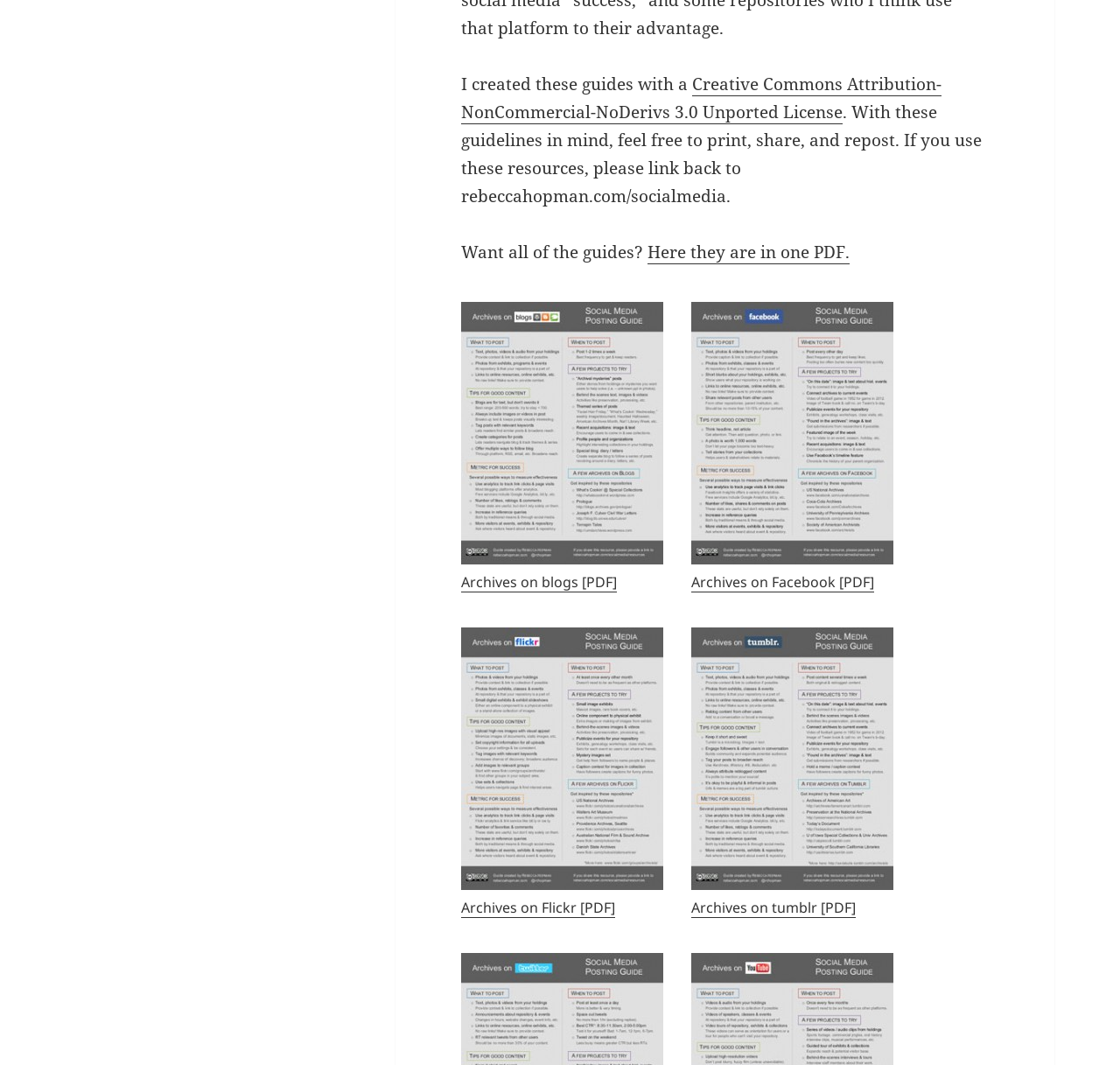Find the bounding box coordinates of the area to click in order to follow the instruction: "View Archives on Facebook PDF".

[0.617, 0.283, 0.798, 0.53]